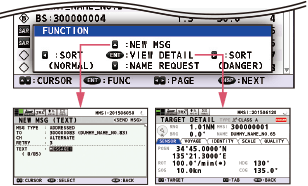Based on what you see in the screenshot, provide a thorough answer to this question: What information is displayed about a selected target?

The right panel of the FA-170 AIS device interface displays specific details about a selected target, including its name, coordinates, speed, and heading.